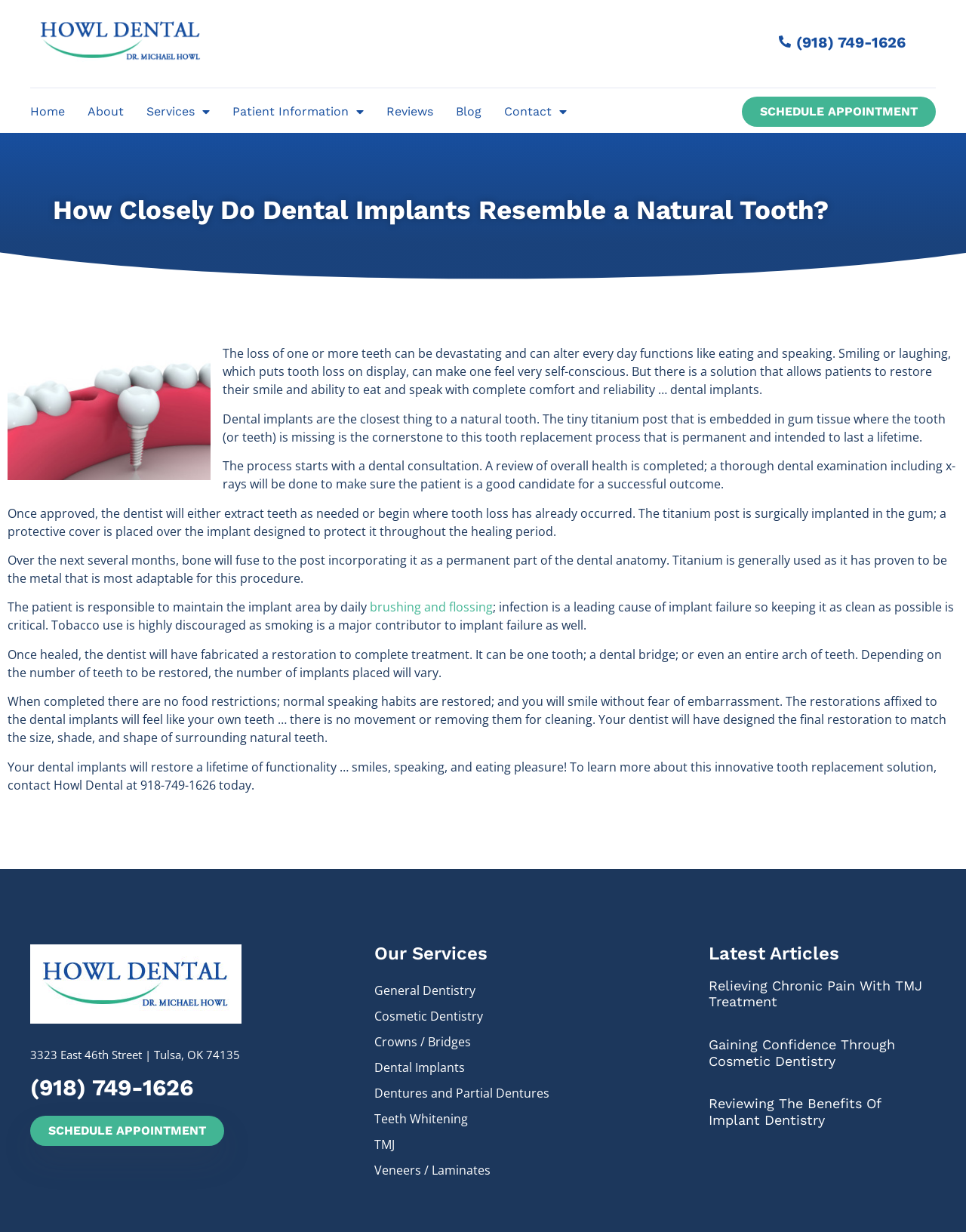Please give a succinct answer using a single word or phrase:
How many services are listed under 'Our Services'?

9